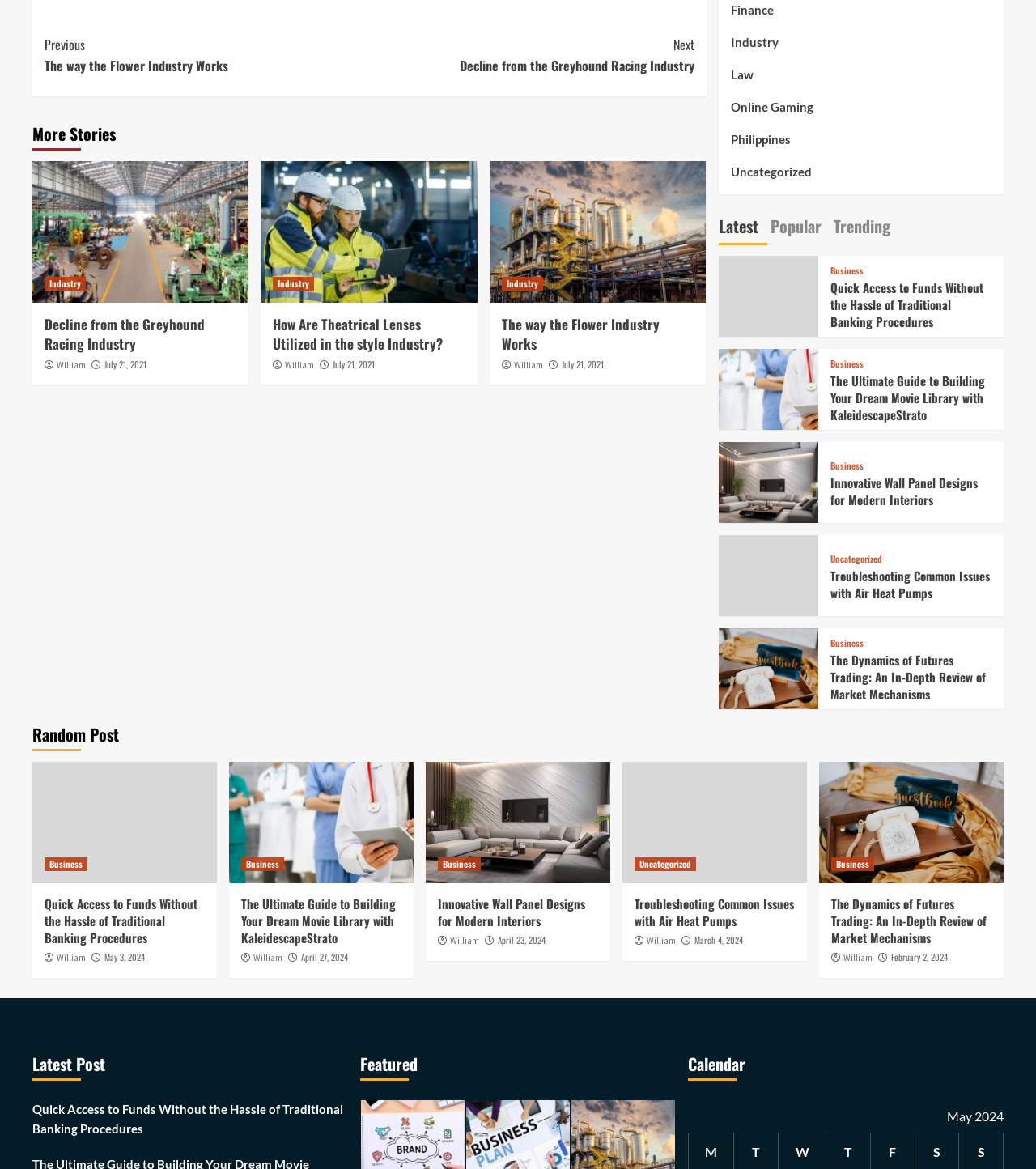Identify the bounding box coordinates of the clickable region necessary to fulfill the following instruction: "Read the article 'The way the Flower Industry Works'". The bounding box coordinates should be four float numbers between 0 and 1, i.e., [left, top, right, bottom].

[0.484, 0.269, 0.67, 0.302]